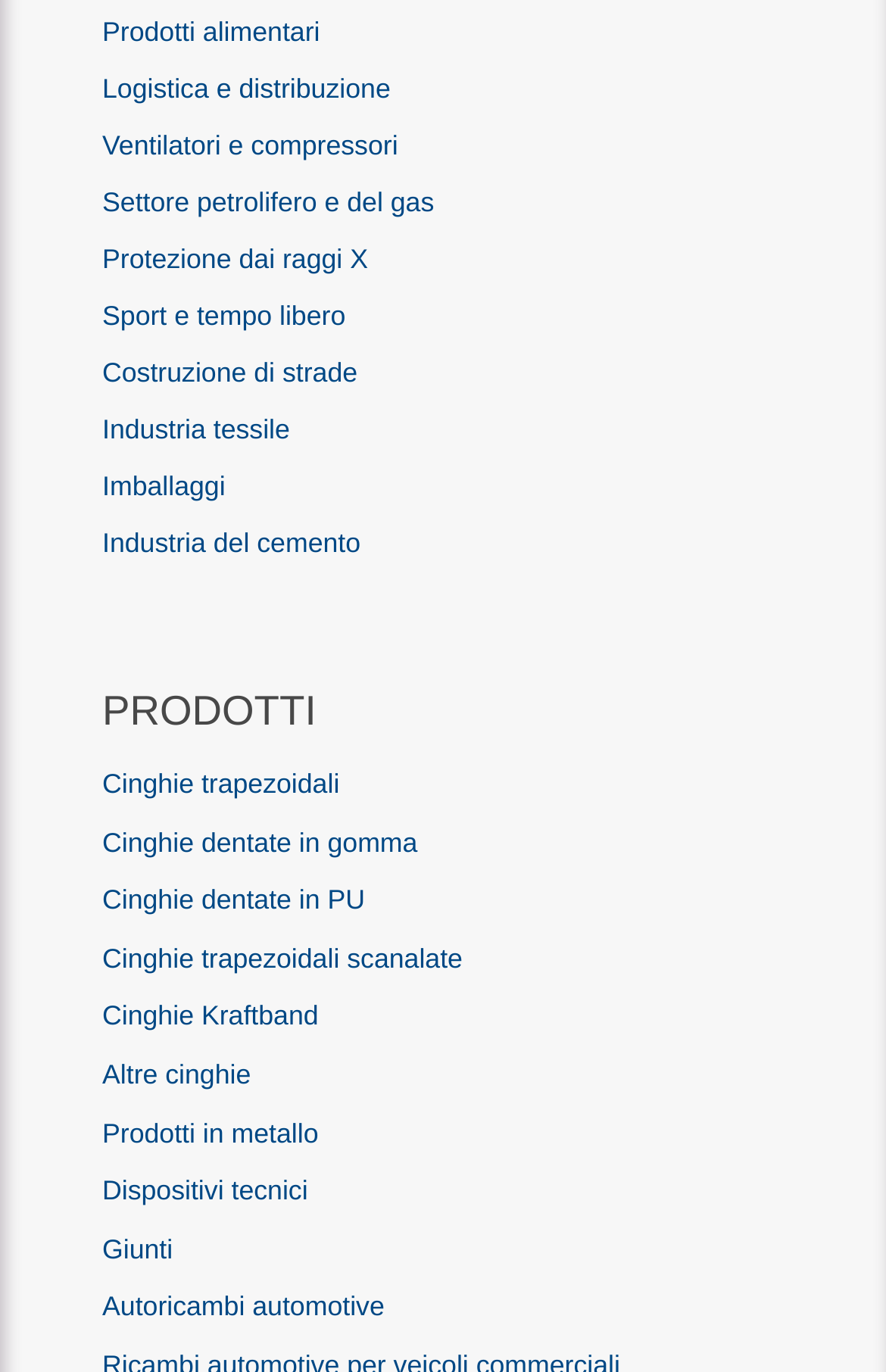How many categories of products are listed?
Provide a comprehensive and detailed answer to the question.

By counting the number of links provided under the 'PRODOTTI' heading, I can see that there are 12 categories of products listed.